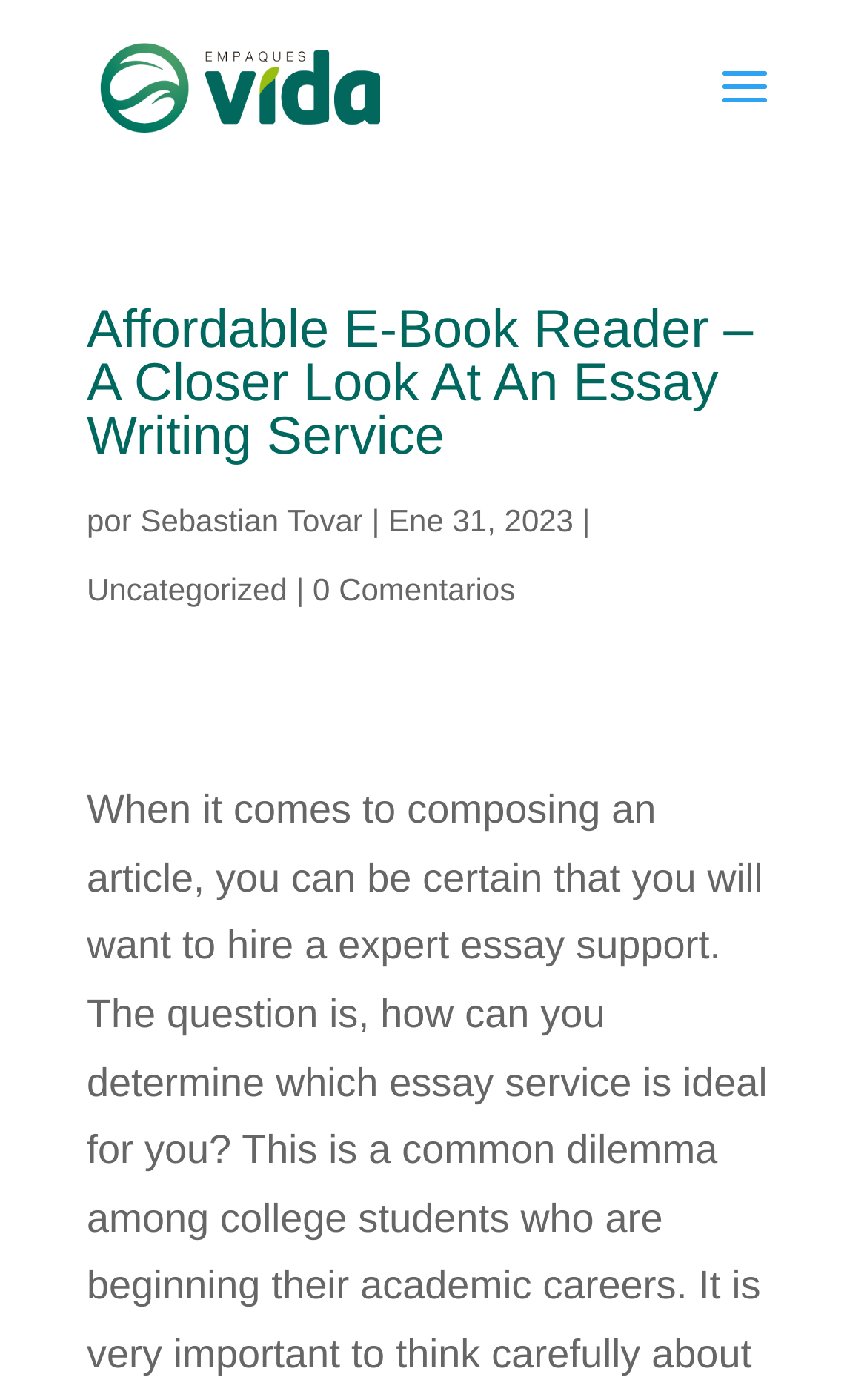Using the provided element description: "Uncategorized", determine the bounding box coordinates of the corresponding UI element in the screenshot.

[0.1, 0.408, 0.331, 0.433]